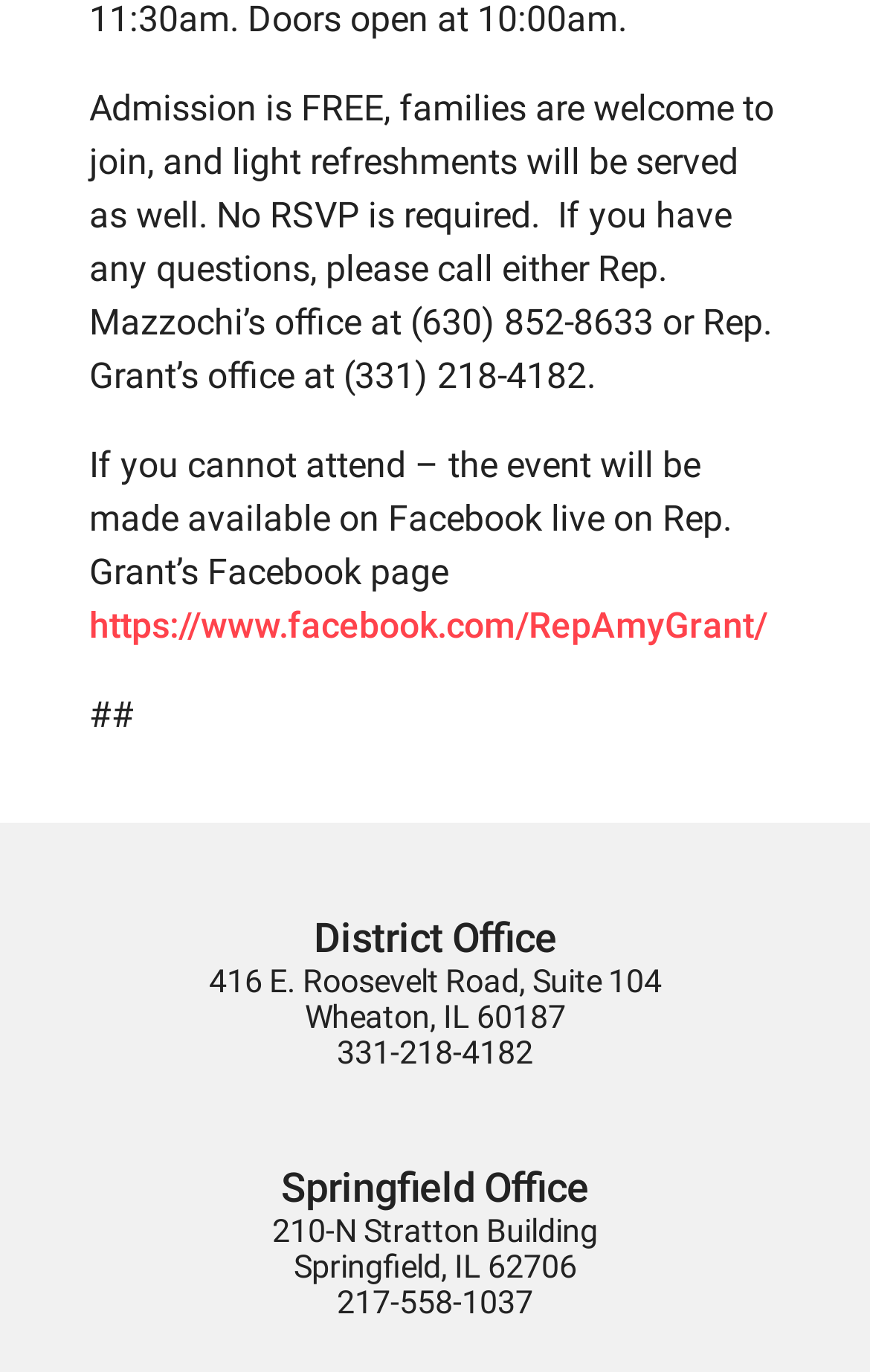How can I contact Rep. Mazzochi’s office?
Provide an in-depth answer to the question, covering all aspects.

The webpage provides contact information for Rep. Mazzochi’s office, which is (630) 852-8633. This phone number is mentioned in the static text element at the top of the page.